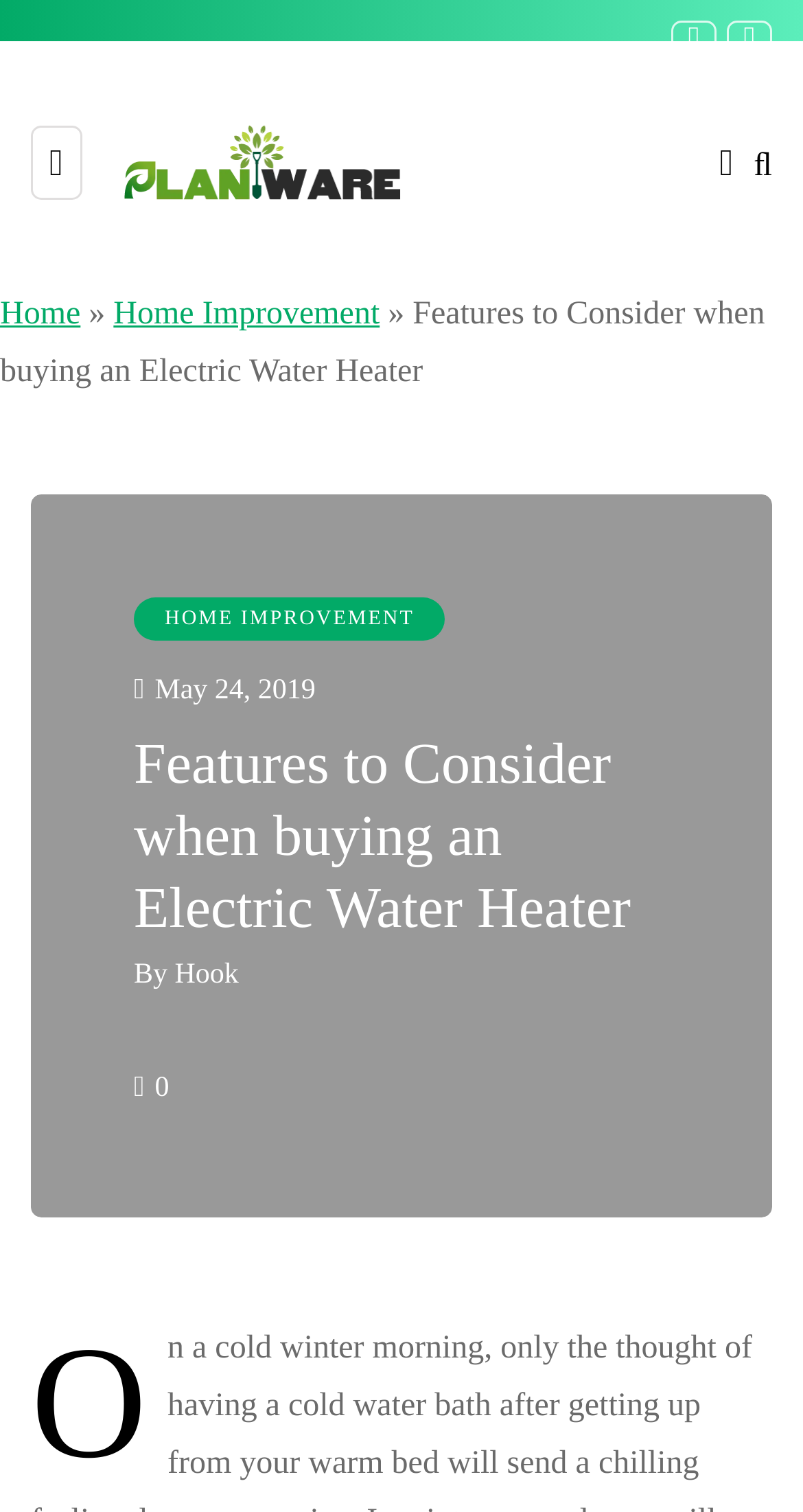Describe all the visual and textual components of the webpage comprehensively.

The webpage appears to be an article about features to consider when buying an electric water heater. At the top left corner, there is a toggle menu button. Next to it, there is a link to "PlantWare – Home Improvement Guides by the Experts" with an accompanying image. On the top right corner, there is a search toggle button and a link with a font awesome icon.

Below the top section, there is a navigation bar with breadcrumbs, showing the path "Home » Home Improvement » Features to Consider when buying an Electric Water Heater". 

In the main content area, there is a heading that repeats the title "Features to Consider when buying an Electric Water Heater". Below the heading, there is a link to "HOME IMPROVEMENT" and a timestamp showing the date "May 24, 2019". The author's name, "Hook", is mentioned, and there is a link to the author's profile. 

There is also a link with the text "0" at the bottom of the main content area. The webpage does not have a prominent image, but it has several links and buttons scattered throughout the page.